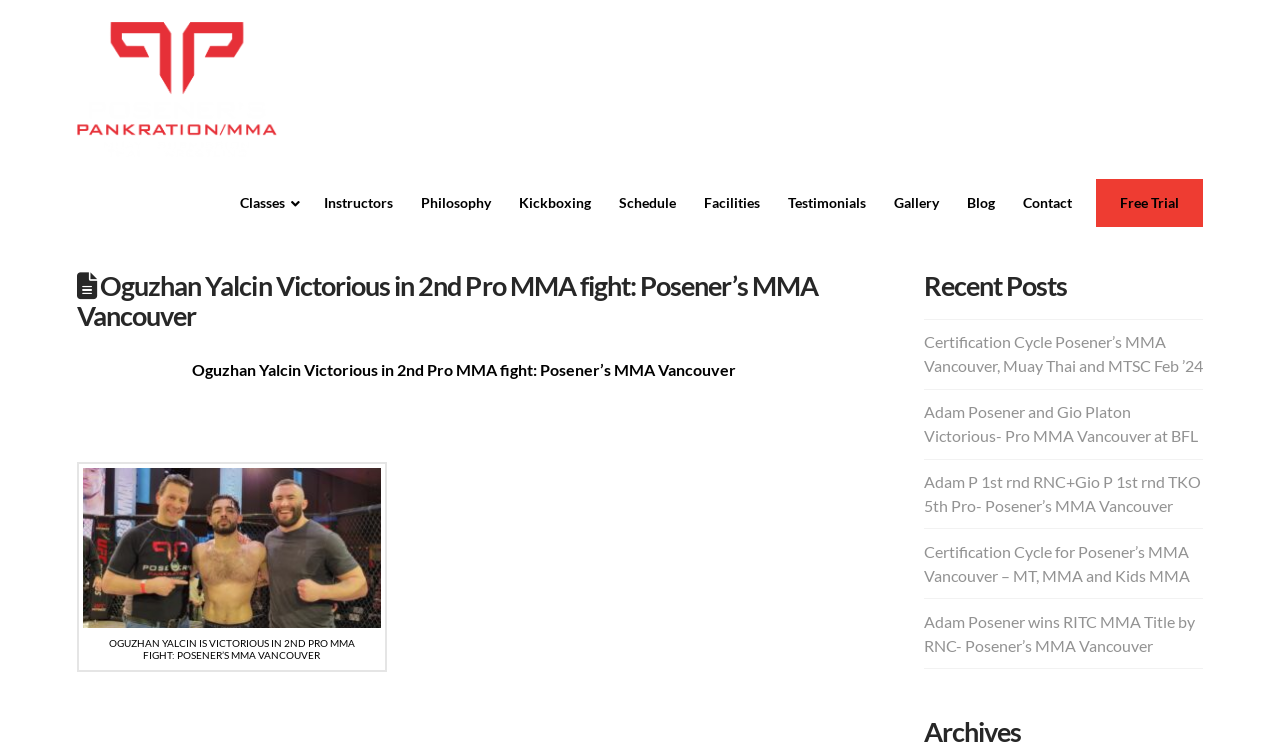Specify the bounding box coordinates of the area to click in order to execute this command: 'View the 'Gallery''. The coordinates should consist of four float numbers ranging from 0 to 1, and should be formatted as [left, top, right, bottom].

[0.688, 0.239, 0.745, 0.303]